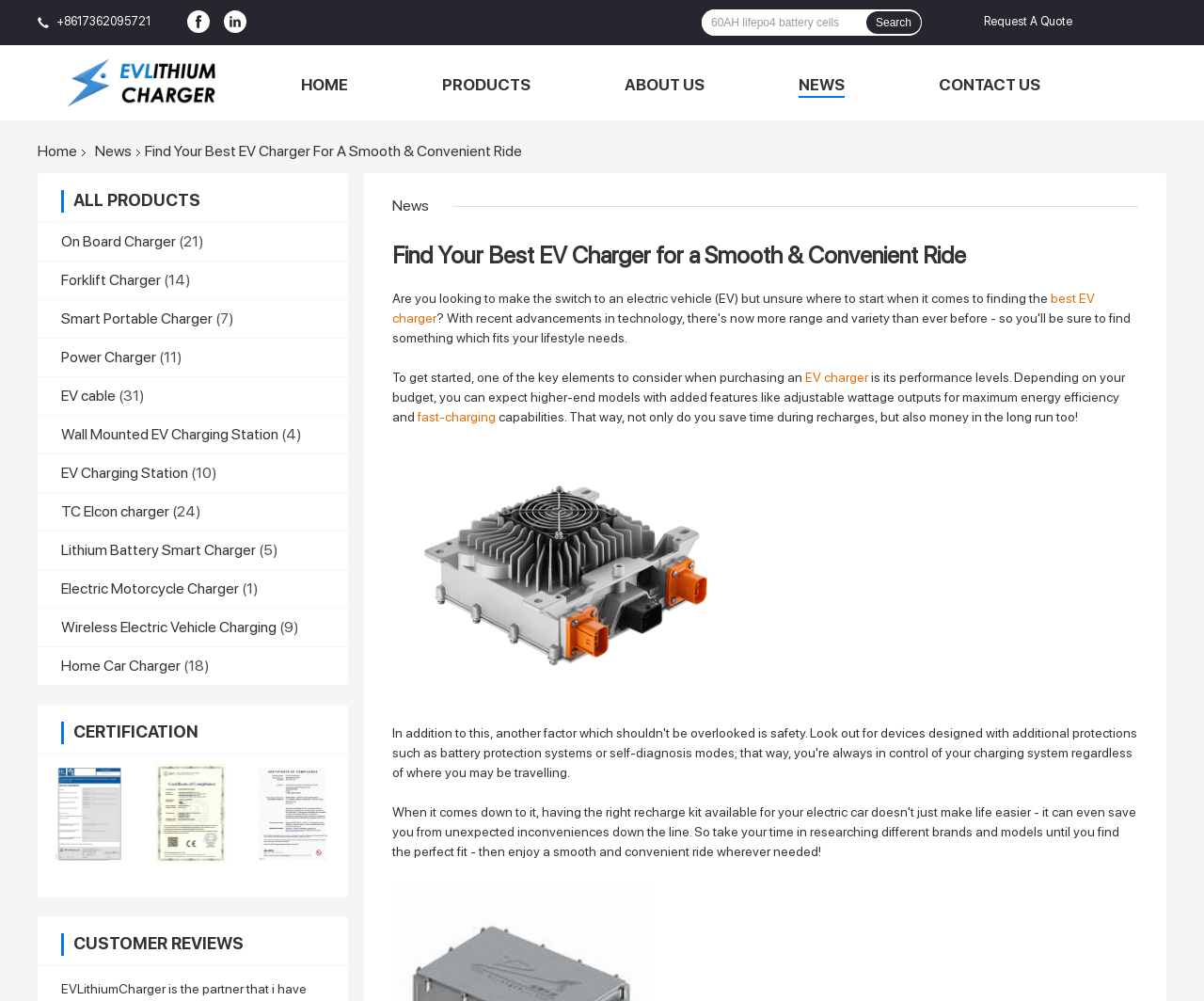Write an elaborate caption that captures the essence of the webpage.

This webpage is about finding the best electric vehicle (EV) charger. At the top, there is a phone number and social media links to Facebook and LinkedIn. Below that, there is a search bar with a "Request a Quote" button to the right. 

The main navigation menu is located below the search bar, with links to "HOME", "PRODUCTS", "ABOUT US", "NEWS", and "CONTACT US". 

The main content area is divided into two sections. On the left, there are headings and links to various types of EV chargers, including "On Board Charger", "Forklift Charger", "Smart Portable Charger", and more. Each heading has a number in parentheses, indicating the number of products in that category. 

On the right, there is a section with a heading "Find Your Best EV Charger for a Smooth & Convenient Ride". Below that, there is a paragraph of text discussing the importance of considering performance levels when purchasing an EV charger, with links to "best EV charger" and "fast-charging". There is also an image of an EV charger.

At the bottom of the page, there are sections for "CERTIFICATION" and "CUSTOMER REVIEWS", with images of certifications and customer reviews.